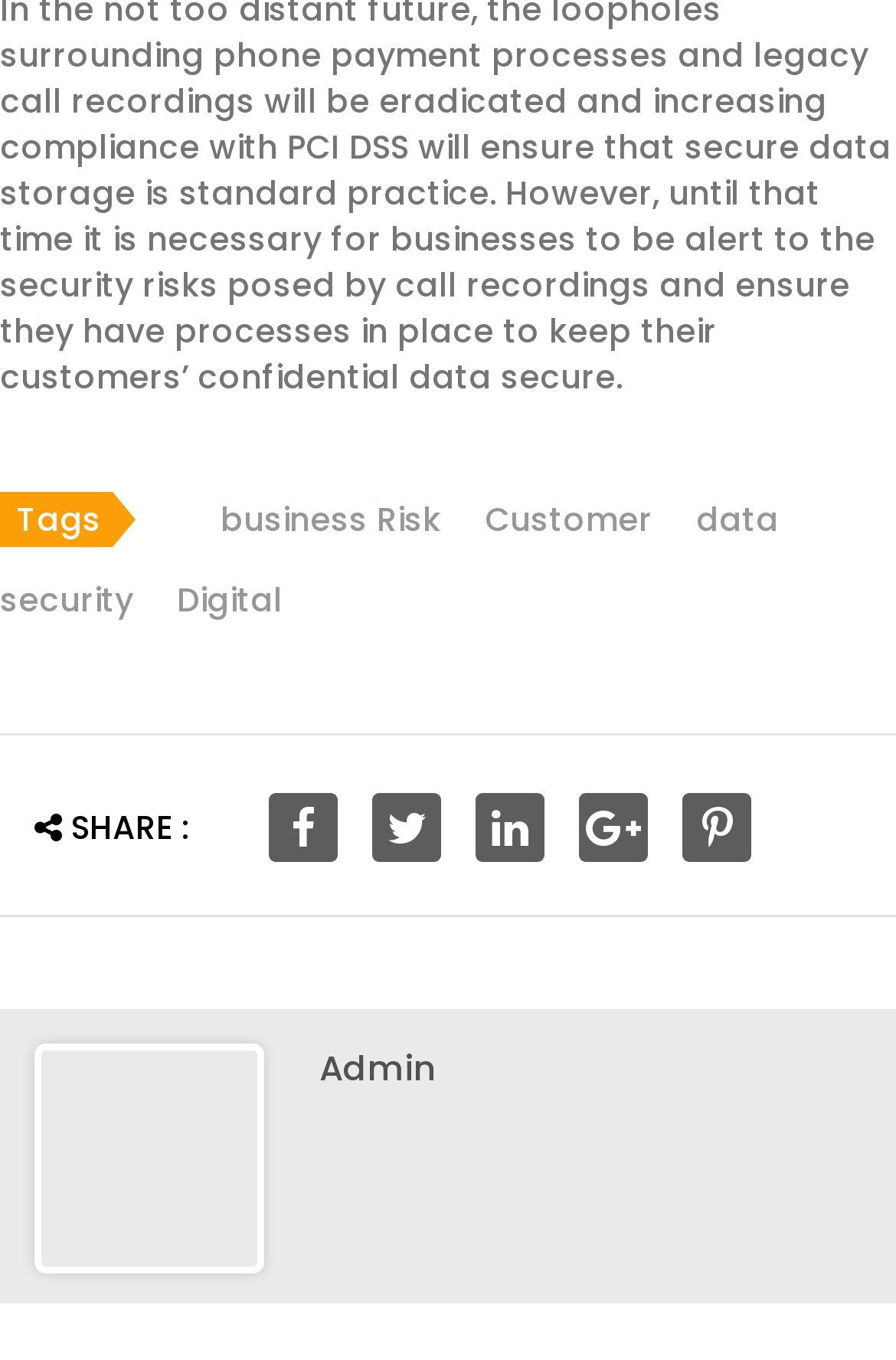How many sections are there in the webpage?
Please provide a single word or phrase based on the screenshot.

2